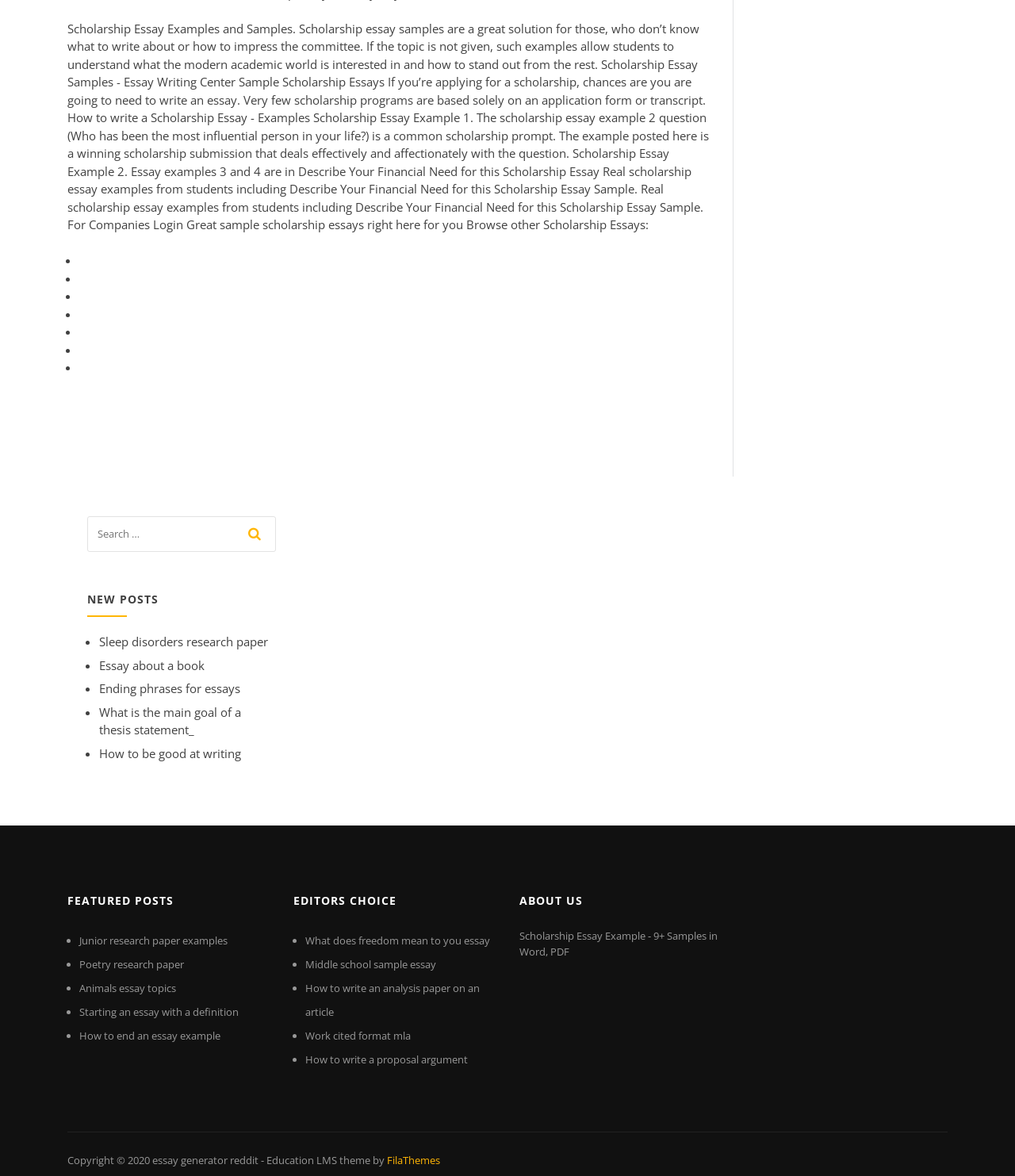Answer the following inquiry with a single word or phrase:
What is the function of the search bar?

To search for specific topics